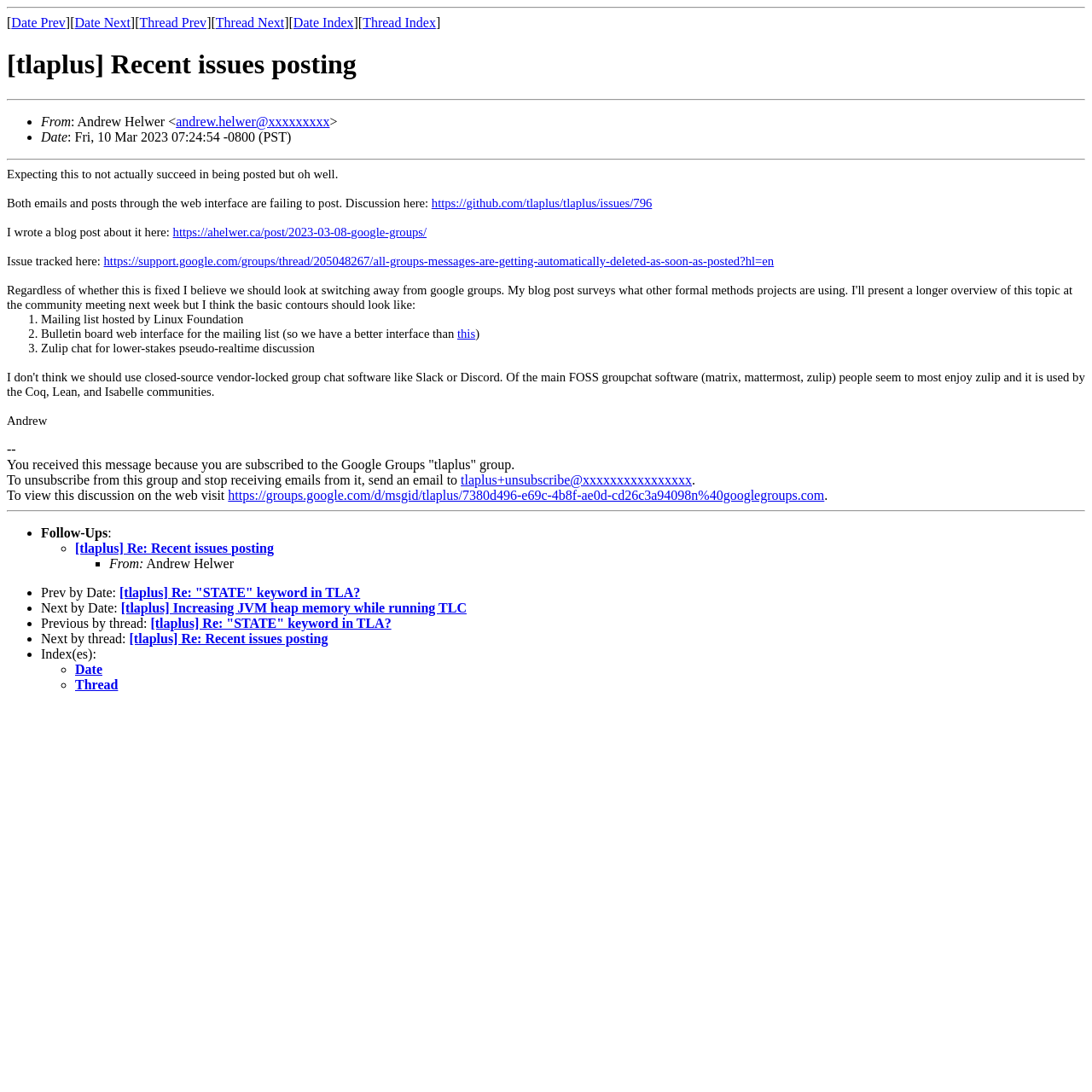Identify the bounding box coordinates for the element you need to click to achieve the following task: "Click on 'Date Index'". The coordinates must be four float values ranging from 0 to 1, formatted as [left, top, right, bottom].

[0.269, 0.014, 0.324, 0.027]